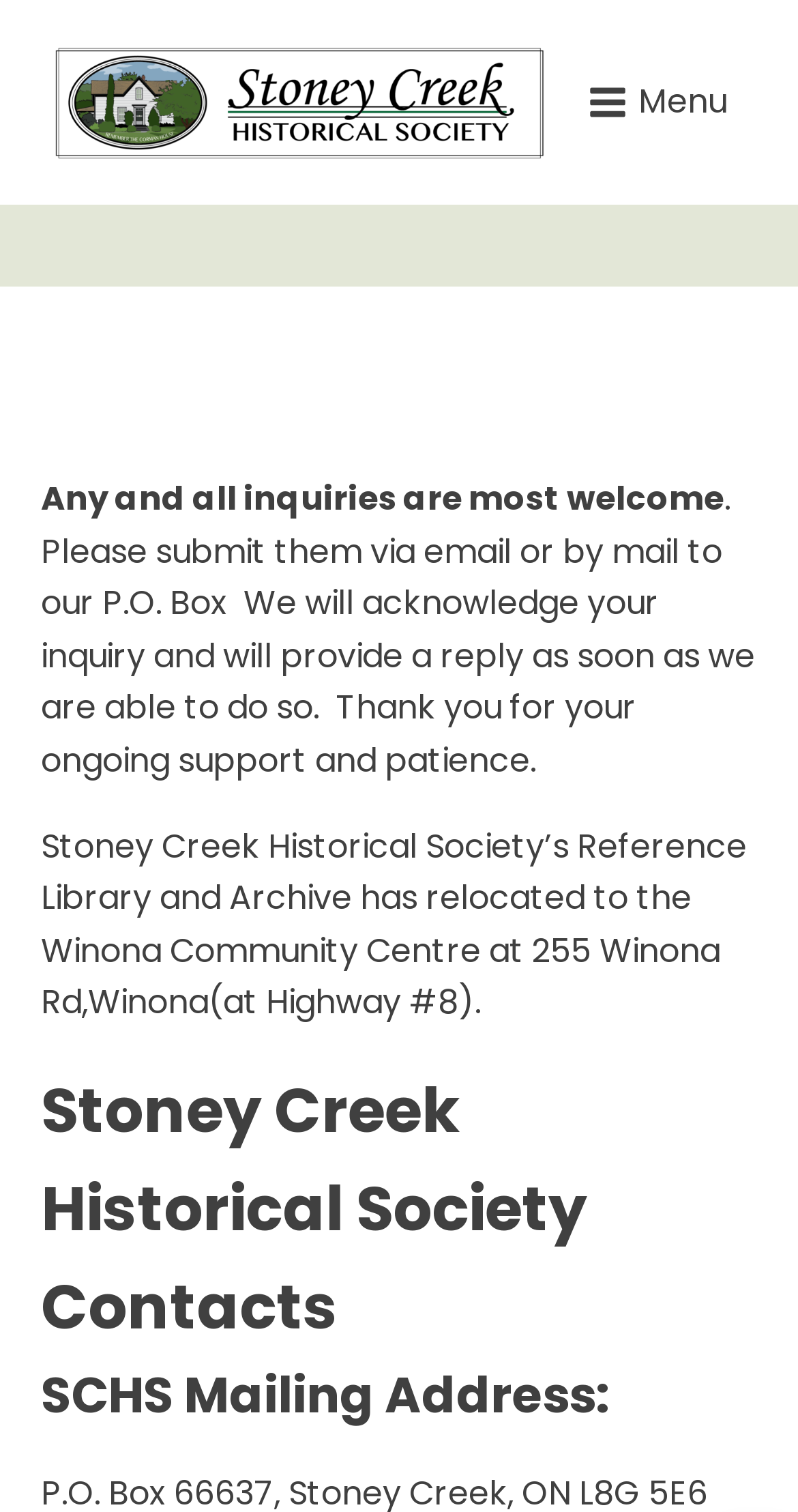Give a detailed explanation of the elements present on the webpage.

The webpage is about the contact information of the Stoney Creek Historical Society. At the top left, there is a link, and to its right, there is an SVG icon with three horizontal bars. Next to the icon, the text "Menu" is displayed. 

Below the link and the icon, there is a paragraph of text that welcomes inquiries and explains how to submit them via email or mail. This paragraph is followed by another one that provides information about the relocation of the Stoney Creek Historical Society’s Reference Library and Archive to the Winona Community Centre.

Further down, there is a heading that reads "Stoney Creek Historical Society Contacts", and below it, there is another heading that displays the mailing address of the society.